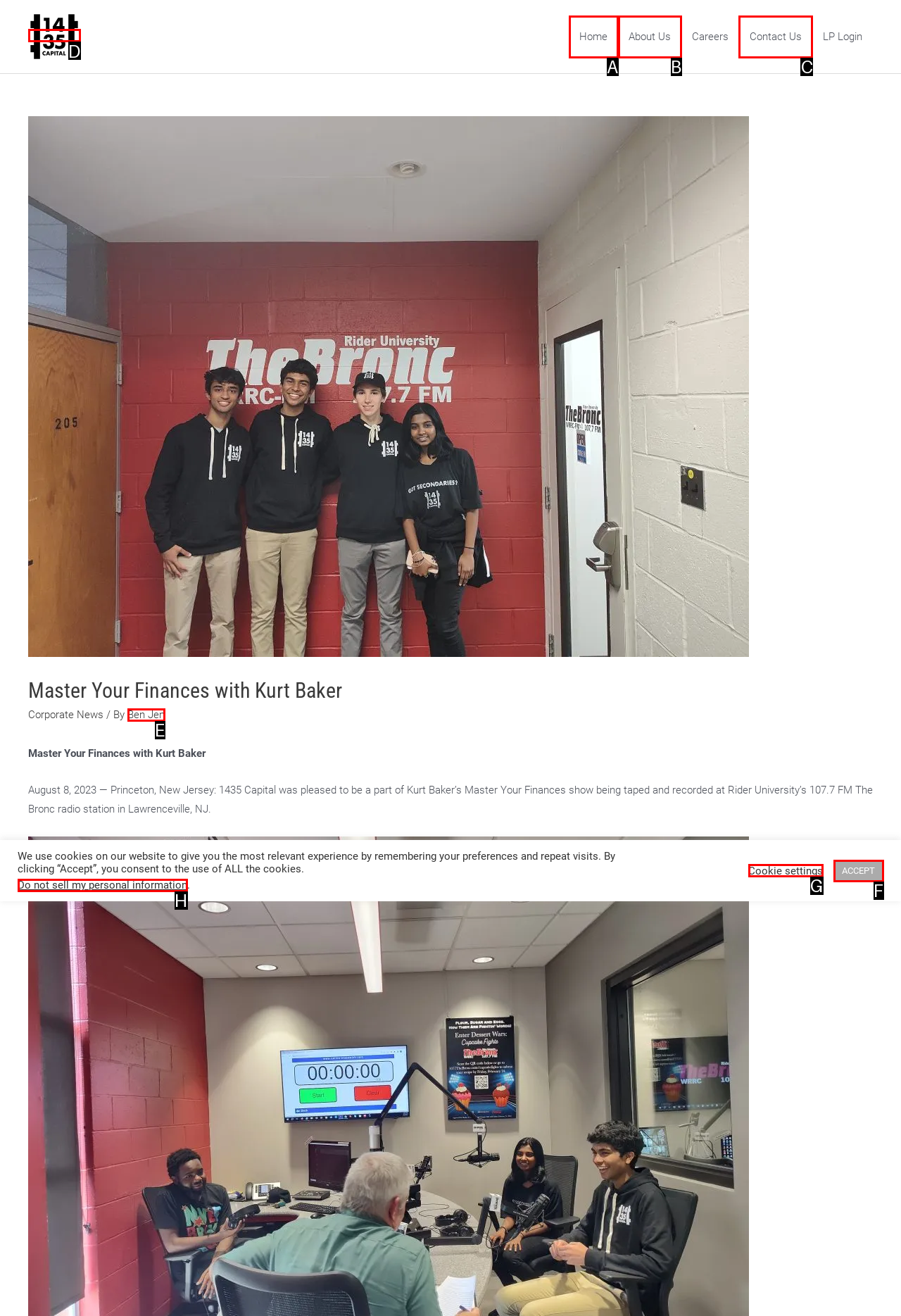Please indicate which HTML element to click in order to fulfill the following task: contact us Respond with the letter of the chosen option.

C